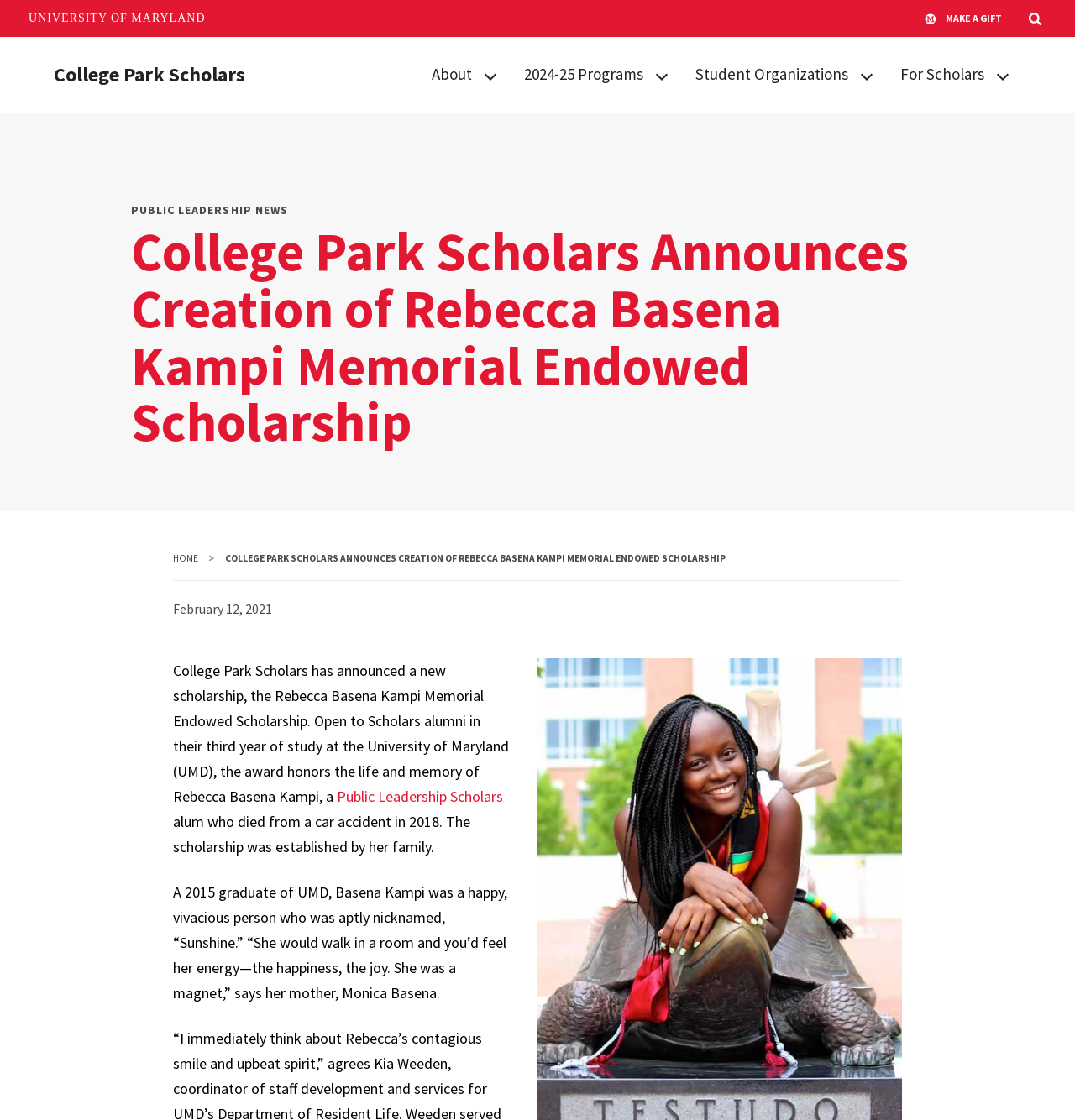Provide a one-word or short-phrase answer to the question:
Who is the scholarship named after?

Rebecca Basena Kampi